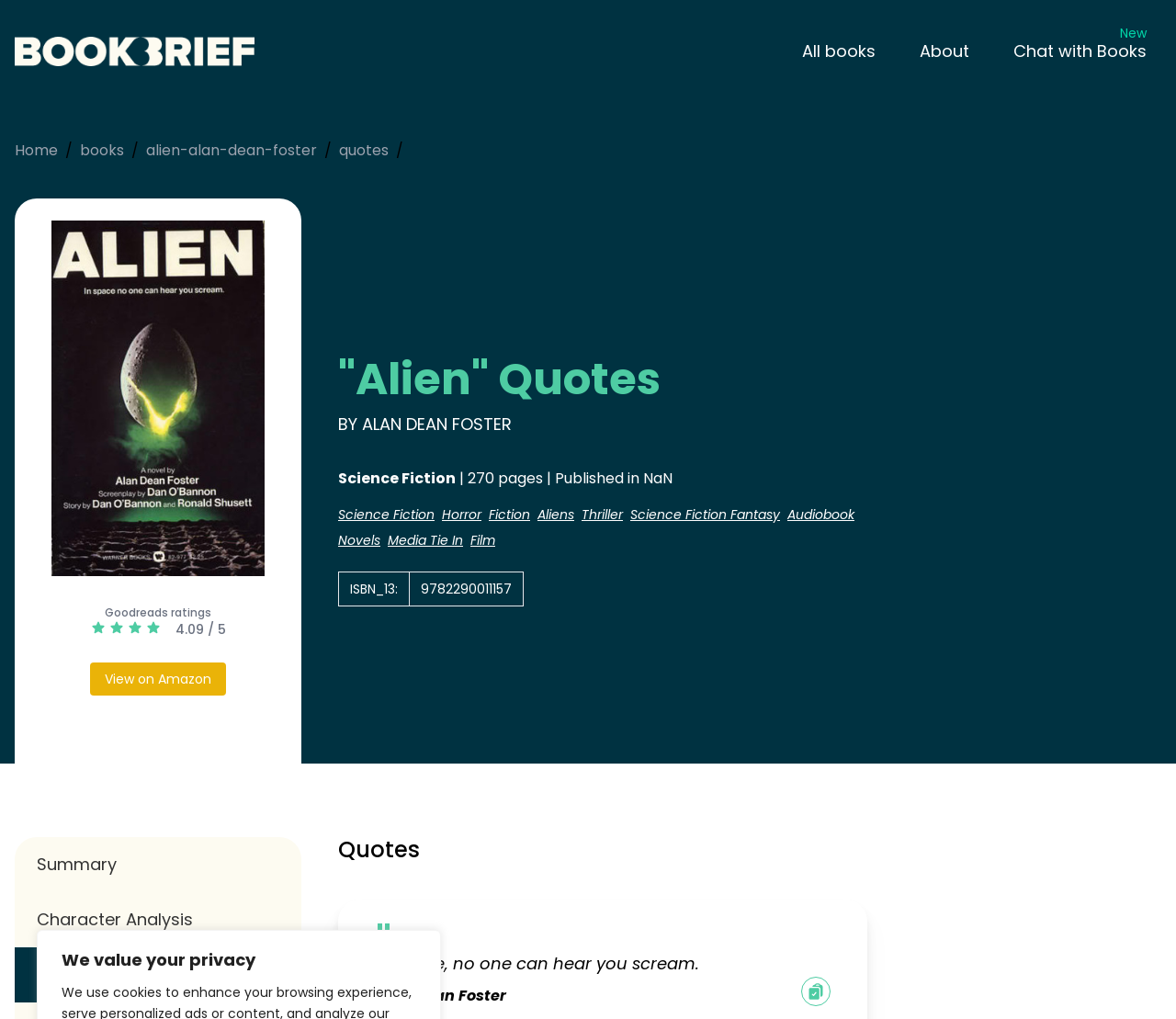Generate a thorough caption that explains the contents of the webpage.

The webpage is about "Alien Quotes" from the book "Alien" by Alan Dean Foster. At the top, there is a heading that says "We value your privacy". Below it, there is a logo of BookBrief, which is also a link. To the right of the logo, there are three links: "All books", "About", and "Chat with Books New". 

On the left side of the page, there is a navigation menu with links to "Home", "books", "alien-alan-dean-foster", and "quotes". Below the navigation menu, there is an image of the book "Alien". 

In the main content area, there is a heading that says '"Alien" Quotes'. Below it, there is information about the book, including its Goodreads ratings, which is 4.09 out of 5. There is also a link to view the book on Amazon. 

The book's details are listed, including its author, genre, number of pages, and publication information. There are also links to related genres, such as Science Fiction, Horror, and Fiction. 

Below the book details, there is a table with information about the book, including its ISBN. 

Further down the page, there are links to "Summary", "Character Analysis", and "Quotes". There is also a heading that says "Quotes", and below it, there is a quote from the book, "In space, no one can hear you scream." The quote is attributed to Alan Dean Foster. There is a button at the bottom right corner of the page, but its purpose is not clear.